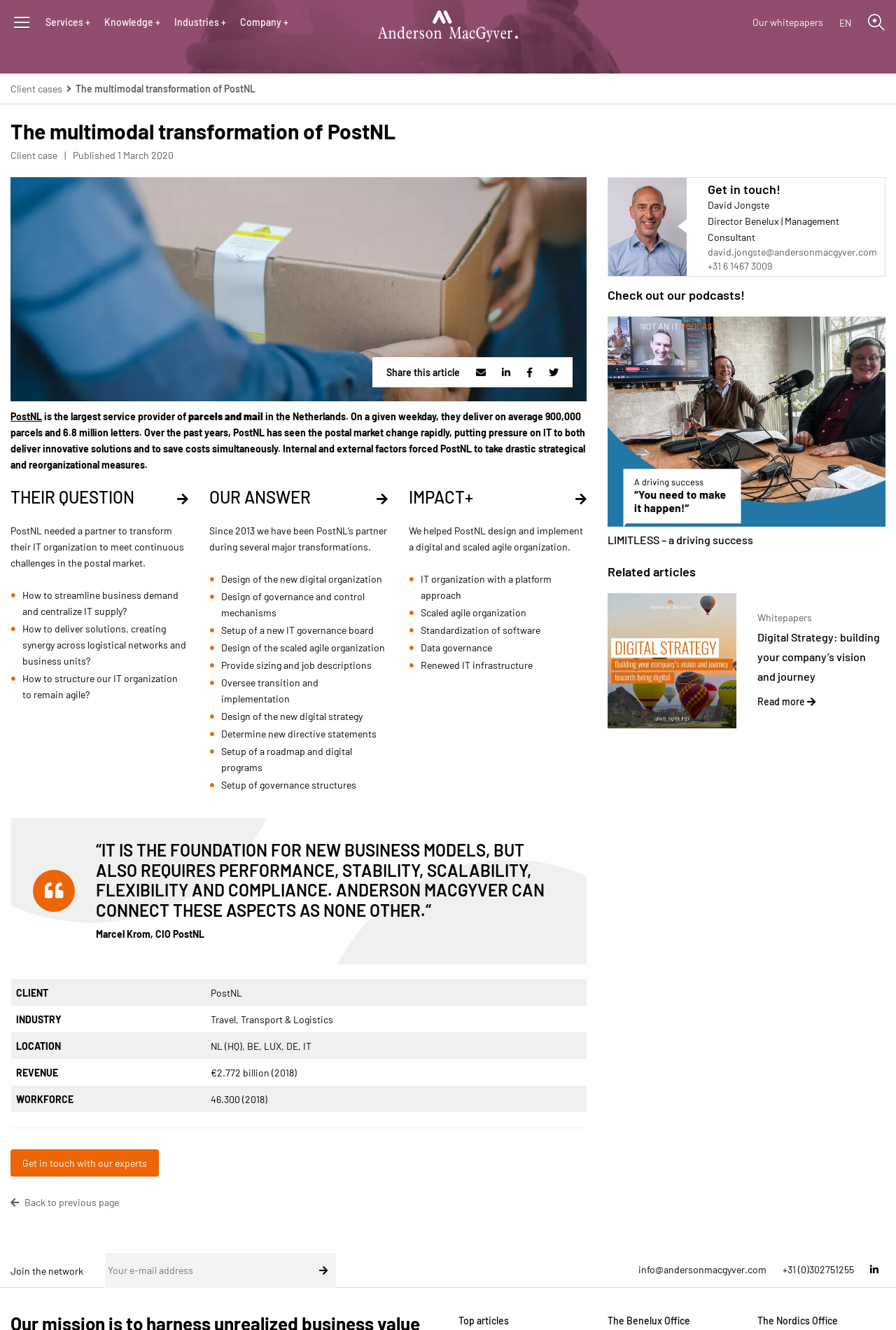Can you pinpoint the bounding box coordinates for the clickable element required for this instruction: "Get in touch with our experts"? The coordinates should be four float numbers between 0 and 1, i.e., [left, top, right, bottom].

[0.012, 0.864, 0.177, 0.885]